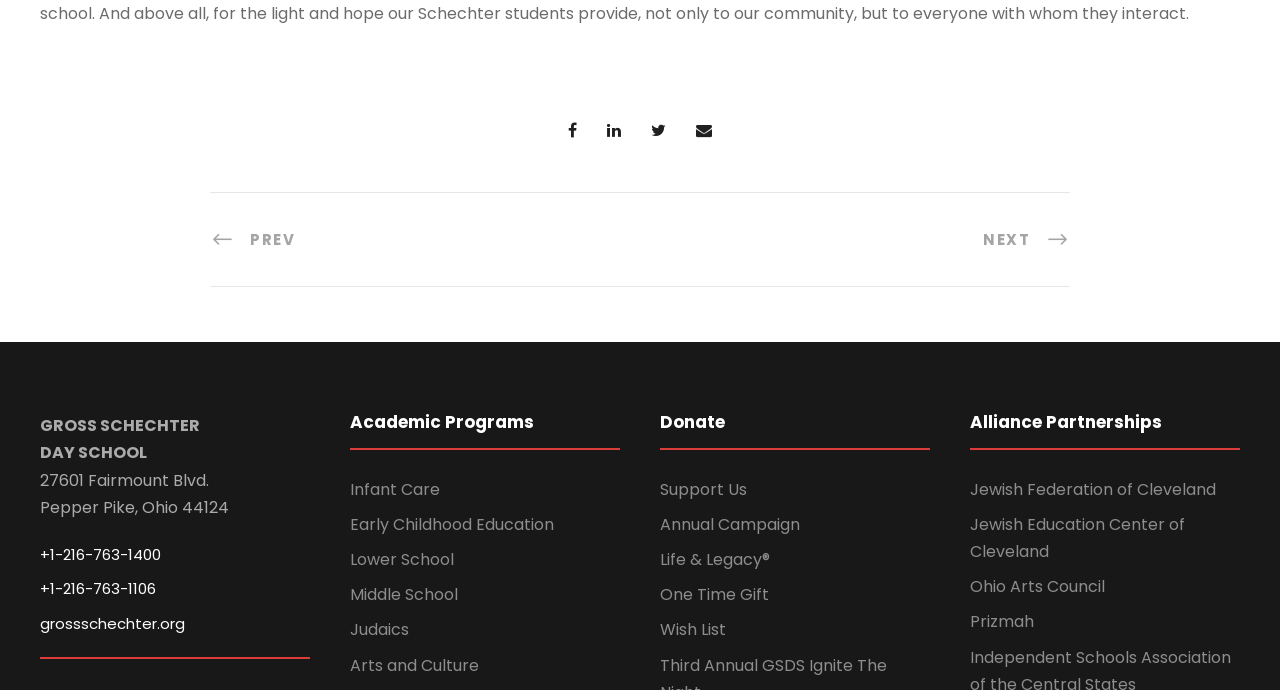What are the academic programs offered by the school?
Based on the screenshot, answer the question with a single word or phrase.

Infant Care, Early Childhood Education, Lower School, Middle School, Judaics, Arts and Culture